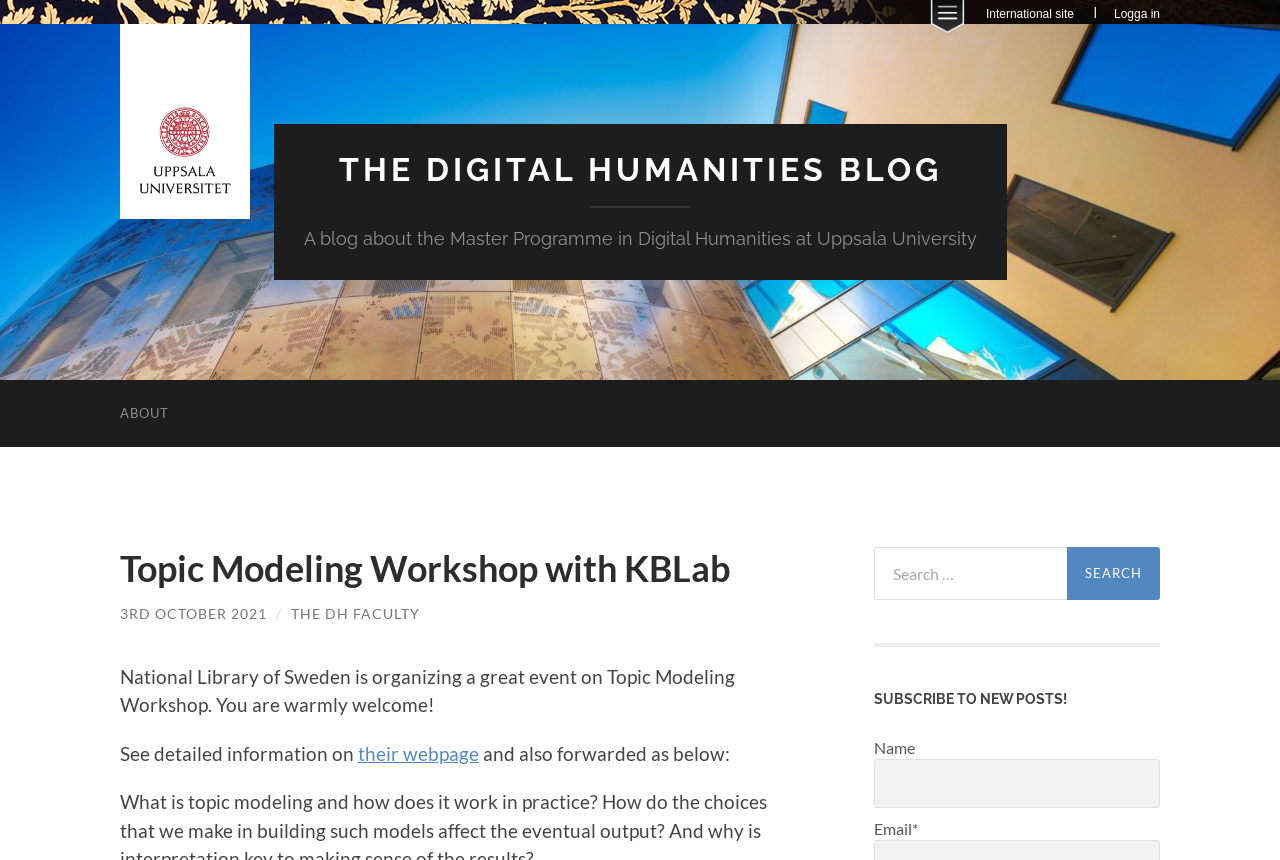Locate the bounding box coordinates of the area you need to click to fulfill this instruction: 'visit international site'. The coordinates must be in the form of four float numbers ranging from 0 to 1: [left, top, right, bottom].

[0.77, 0.008, 0.839, 0.024]